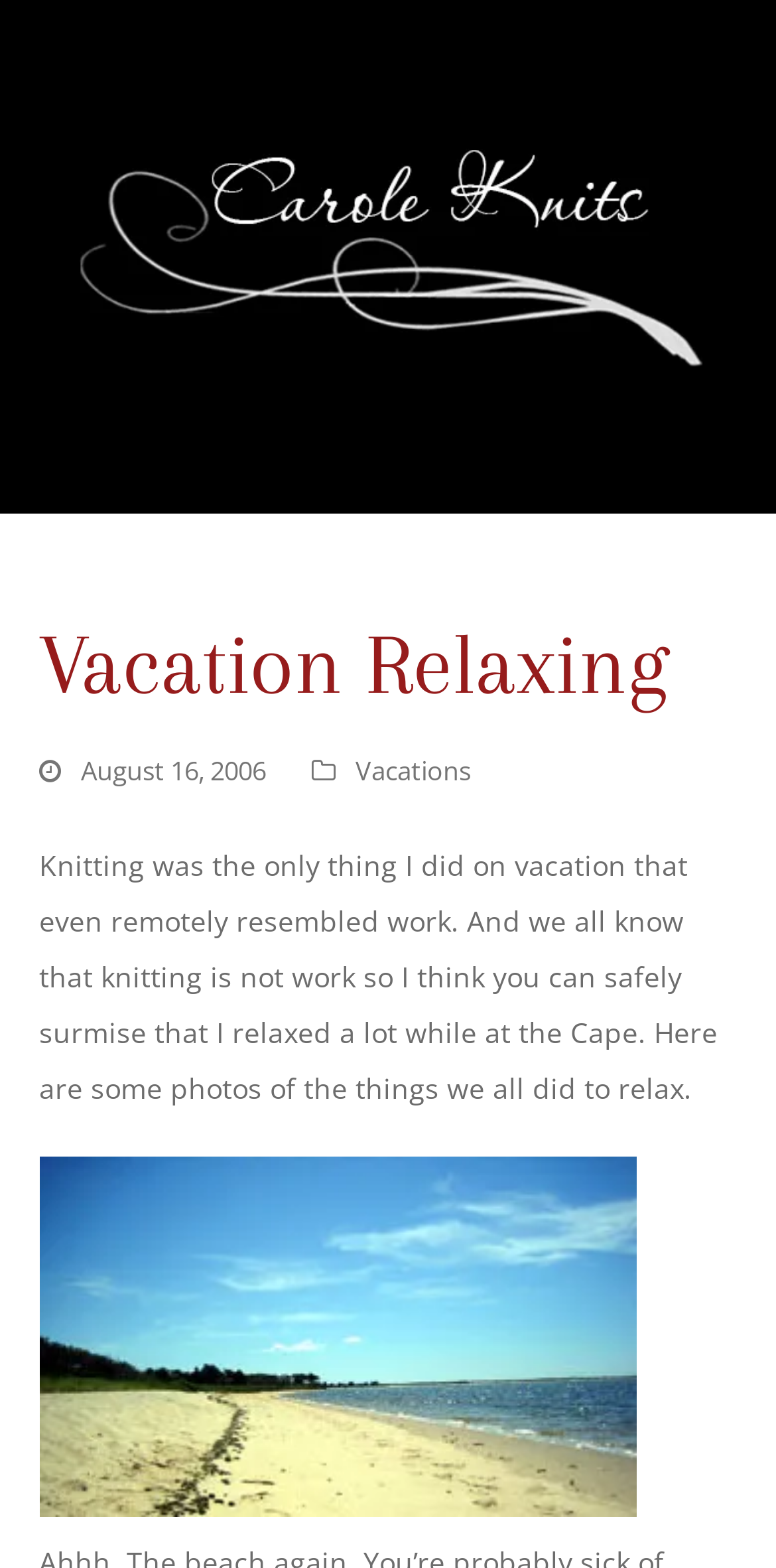Provide a brief response in the form of a single word or phrase:
What is the category of the blog post?

Vacations